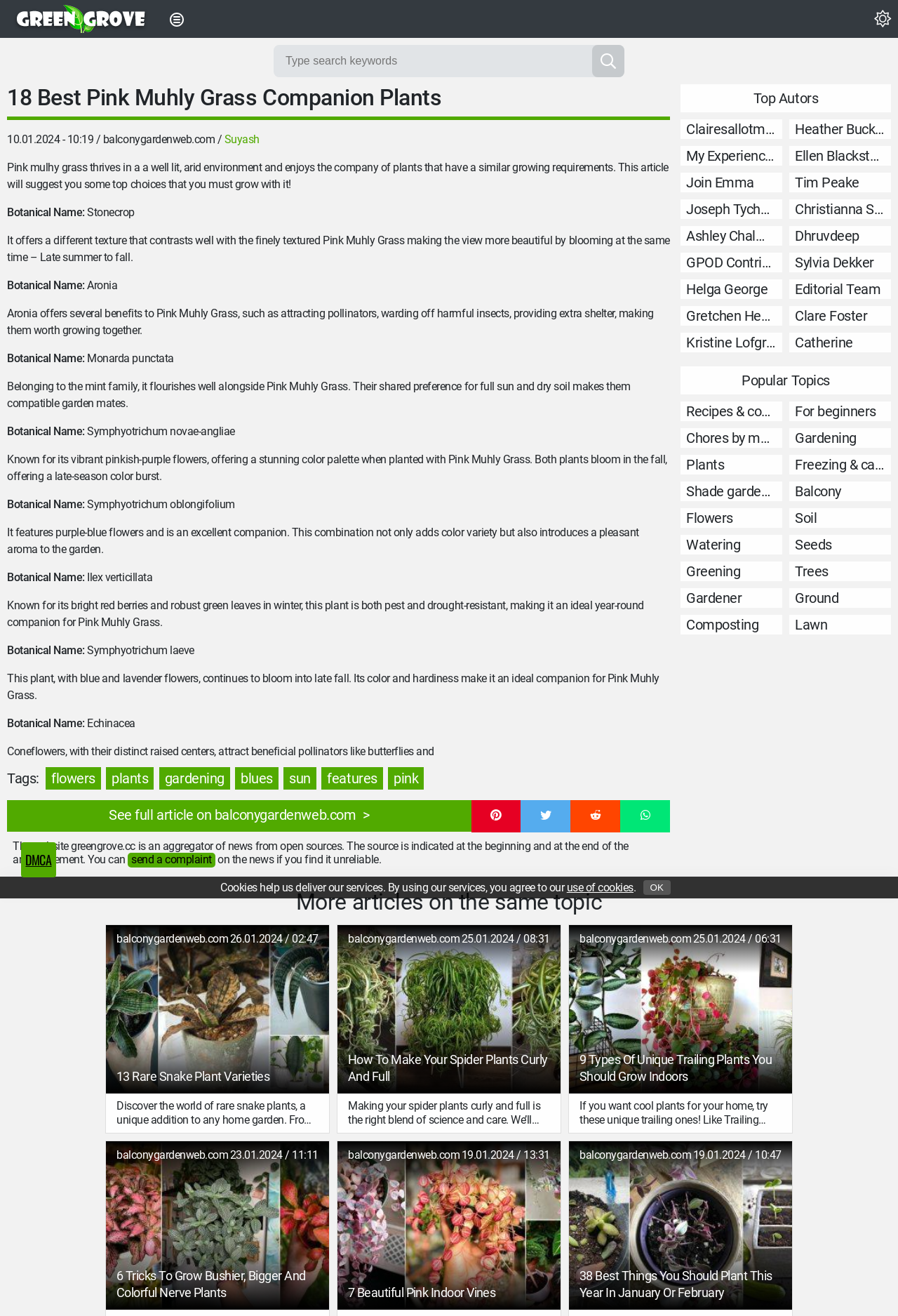What is the topic of the article?
Refer to the screenshot and deliver a thorough answer to the question presented.

The article discusses the best companion plants for Pink Muhly Grass, providing a list of 18 plants that thrive in similar conditions and offer benefits to the garden.